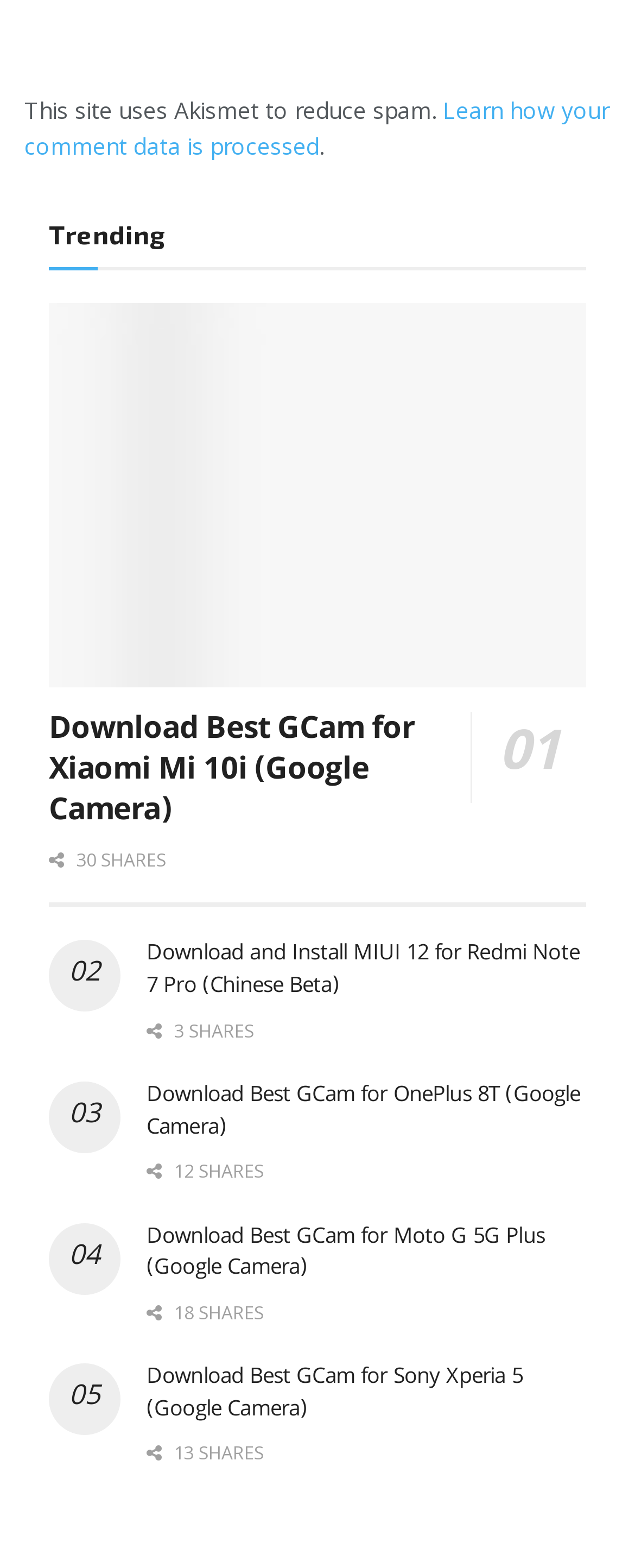How many trending articles are there?
Look at the screenshot and respond with one word or a short phrase.

5